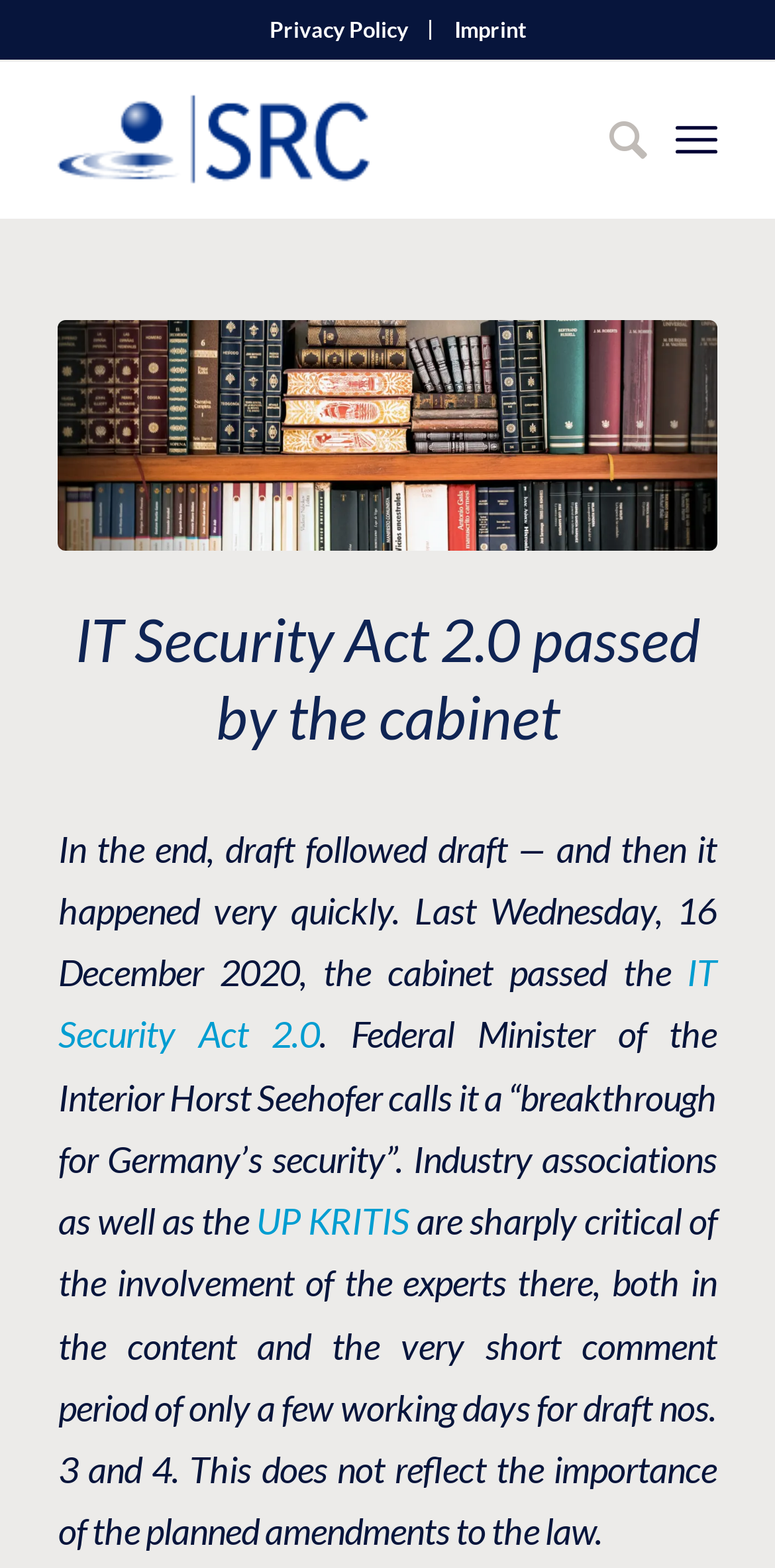Please provide the bounding box coordinates in the format (top-left x, top-left y, bottom-right x, bottom-right y). Remember, all values are floating point numbers between 0 and 1. What is the bounding box coordinate of the region described as: alt="previous image"

None